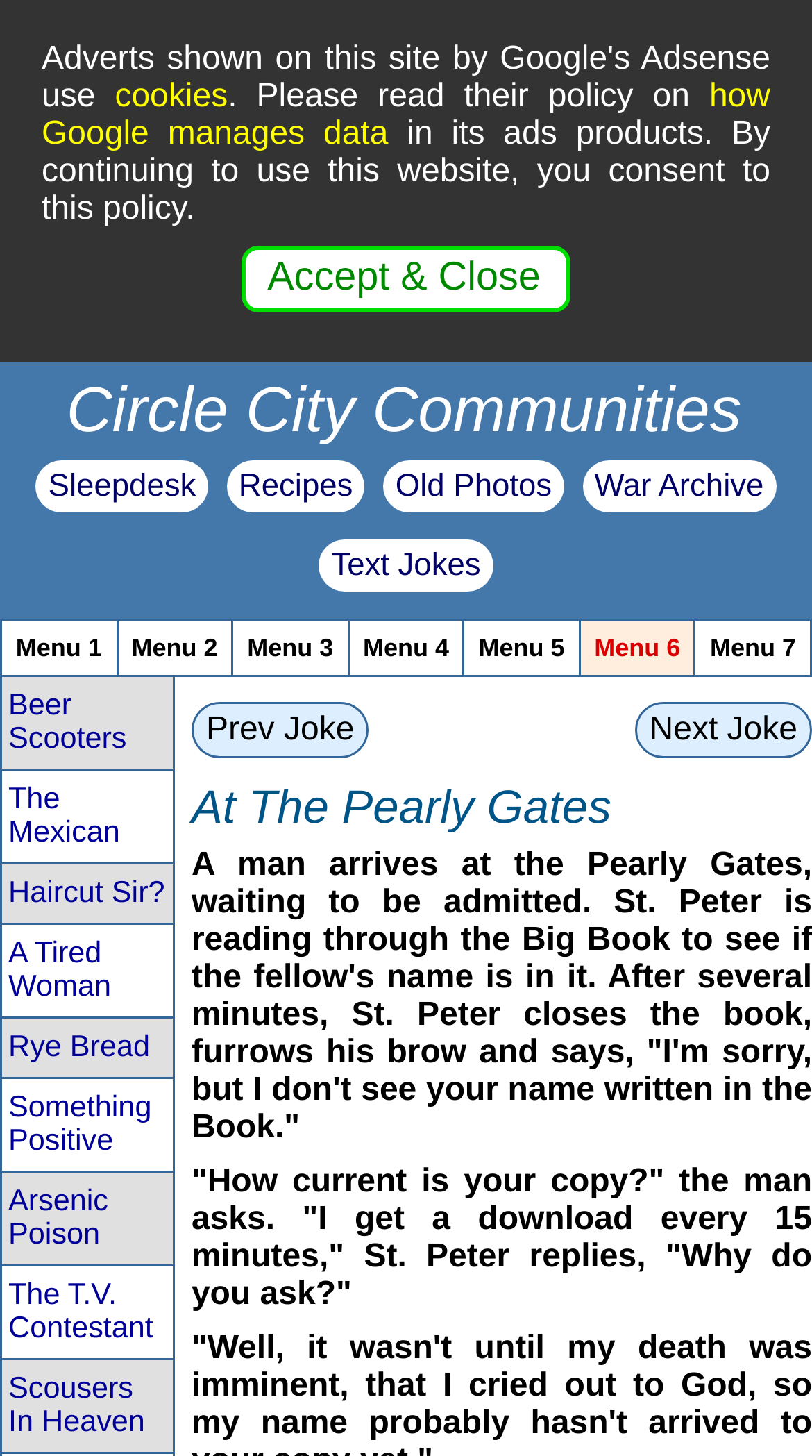Provide a brief response in the form of a single word or phrase:
How many sentences are there in the joke?

3